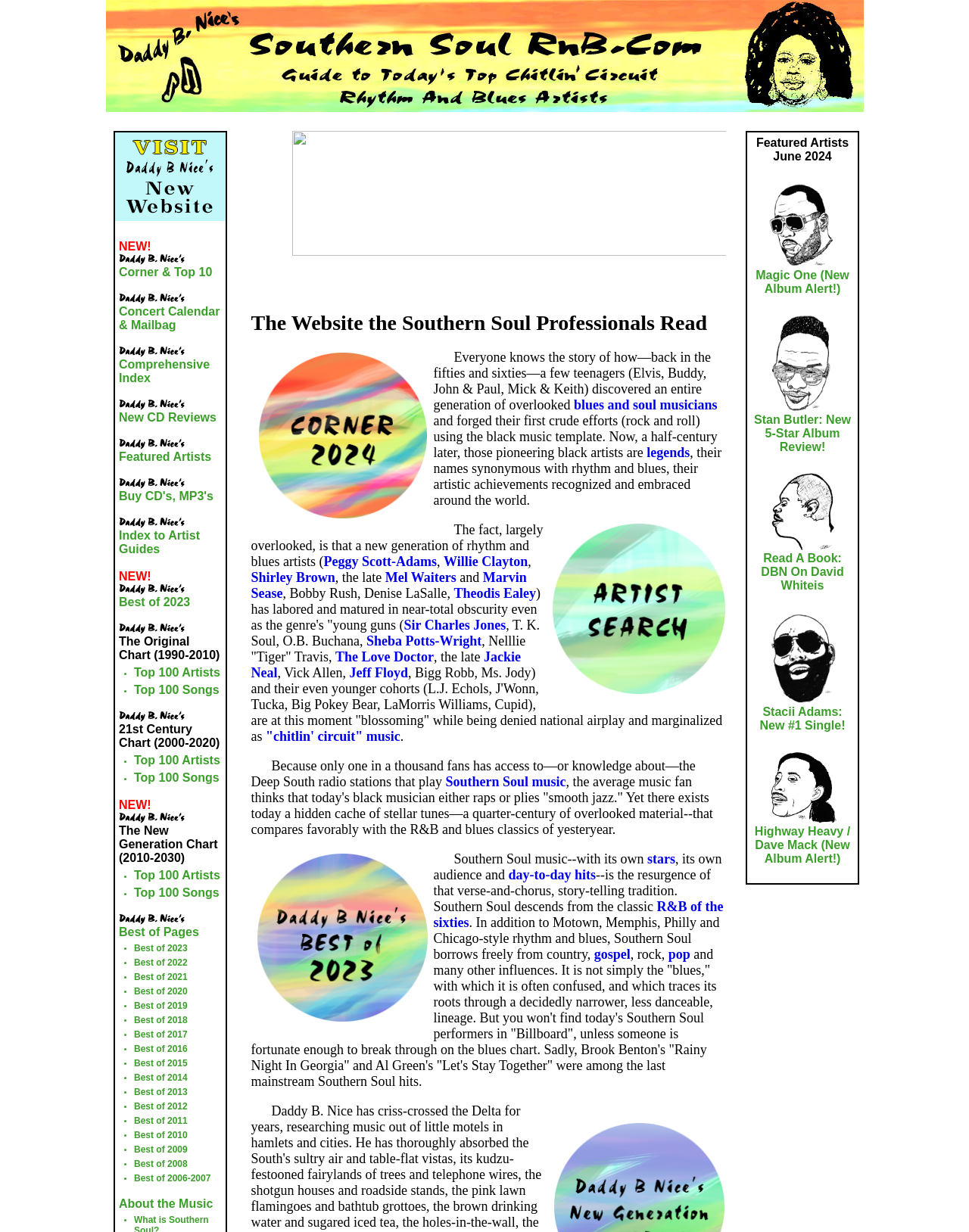Select the bounding box coordinates of the element I need to click to carry out the following instruction: "Browse Daddy B. Nice's Comprehensive Index".

[0.123, 0.282, 0.216, 0.312]